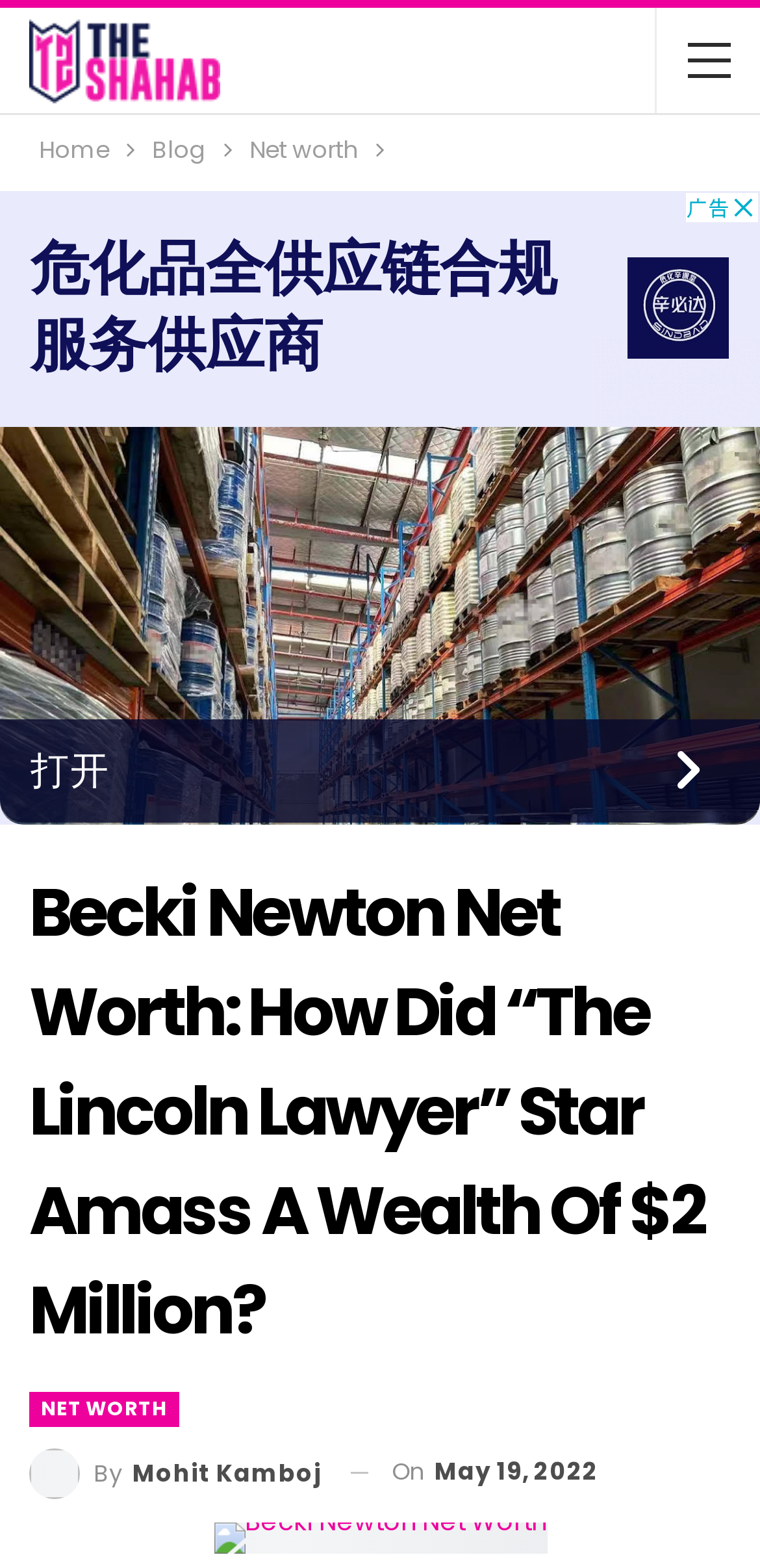What is the category of the webpage?
Refer to the image and answer the question using a single word or phrase.

Net worth